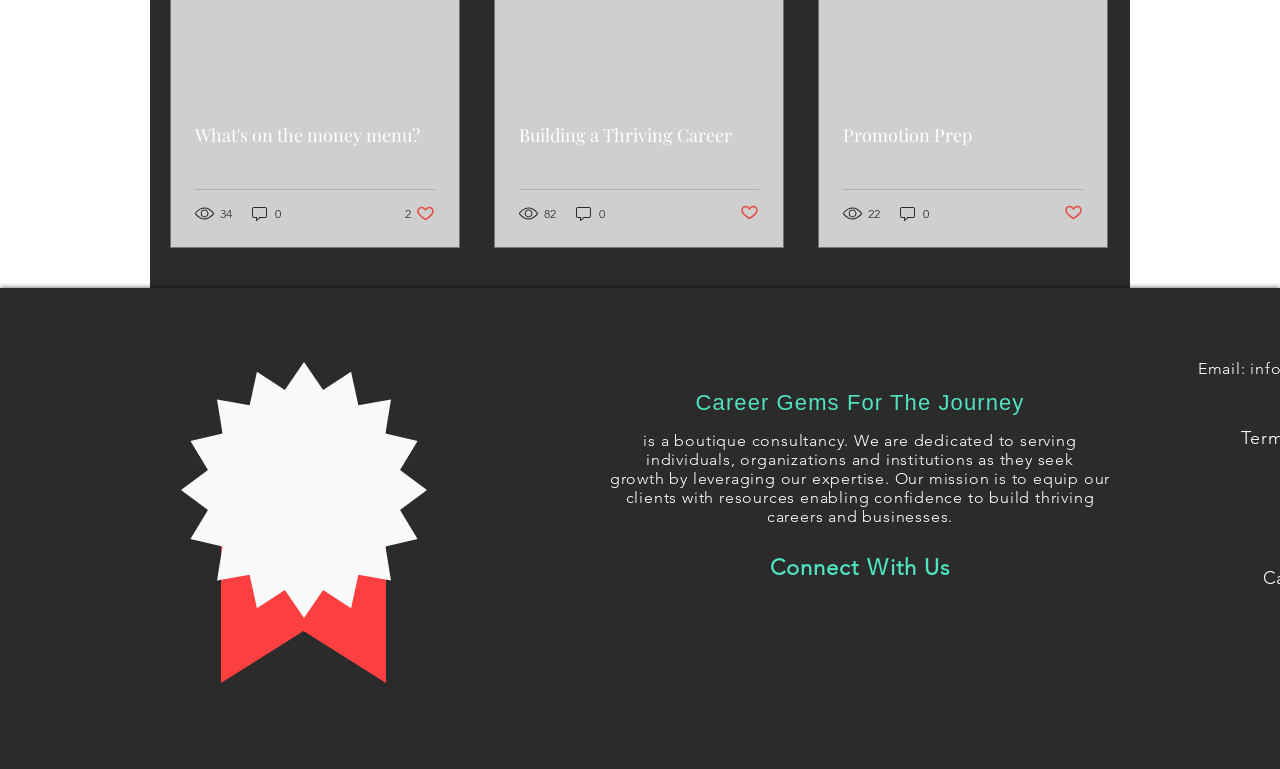Please identify the coordinates of the bounding box for the clickable region that will accomplish this instruction: "Call Barefoot Surfaces".

None